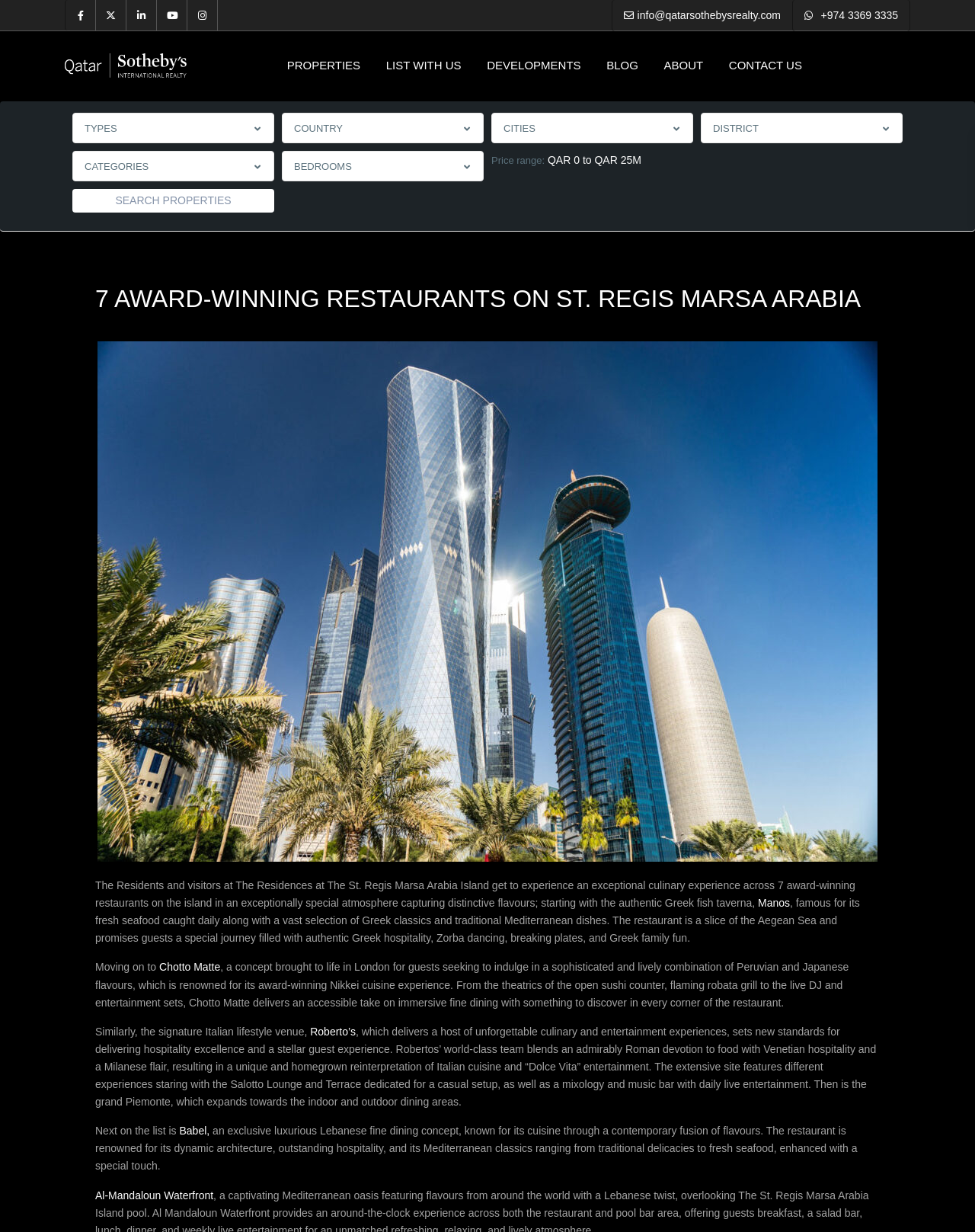Determine the bounding box coordinates of the target area to click to execute the following instruction: "Learn more about Roberto’s."

[0.318, 0.832, 0.365, 0.842]